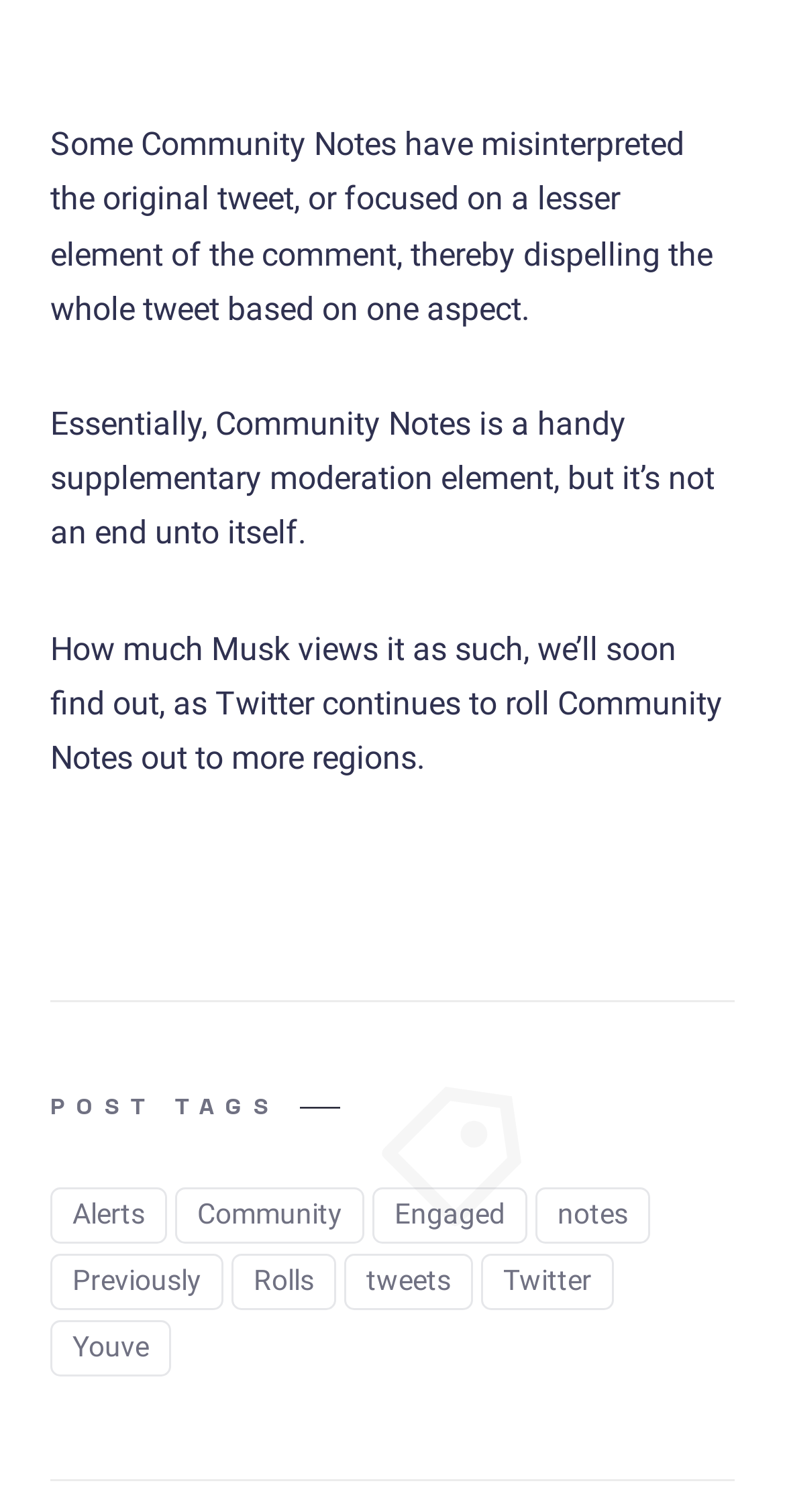What is the main topic of the text?
Based on the visual details in the image, please answer the question thoroughly.

The main topic of the text is Community Notes, which can be inferred from the multiple mentions of 'Community Notes' in the StaticText elements, such as 'Some Community Notes have misinterpreted the original tweet...' and 'Essentially, Community Notes is a handy supplementary moderation element...'.